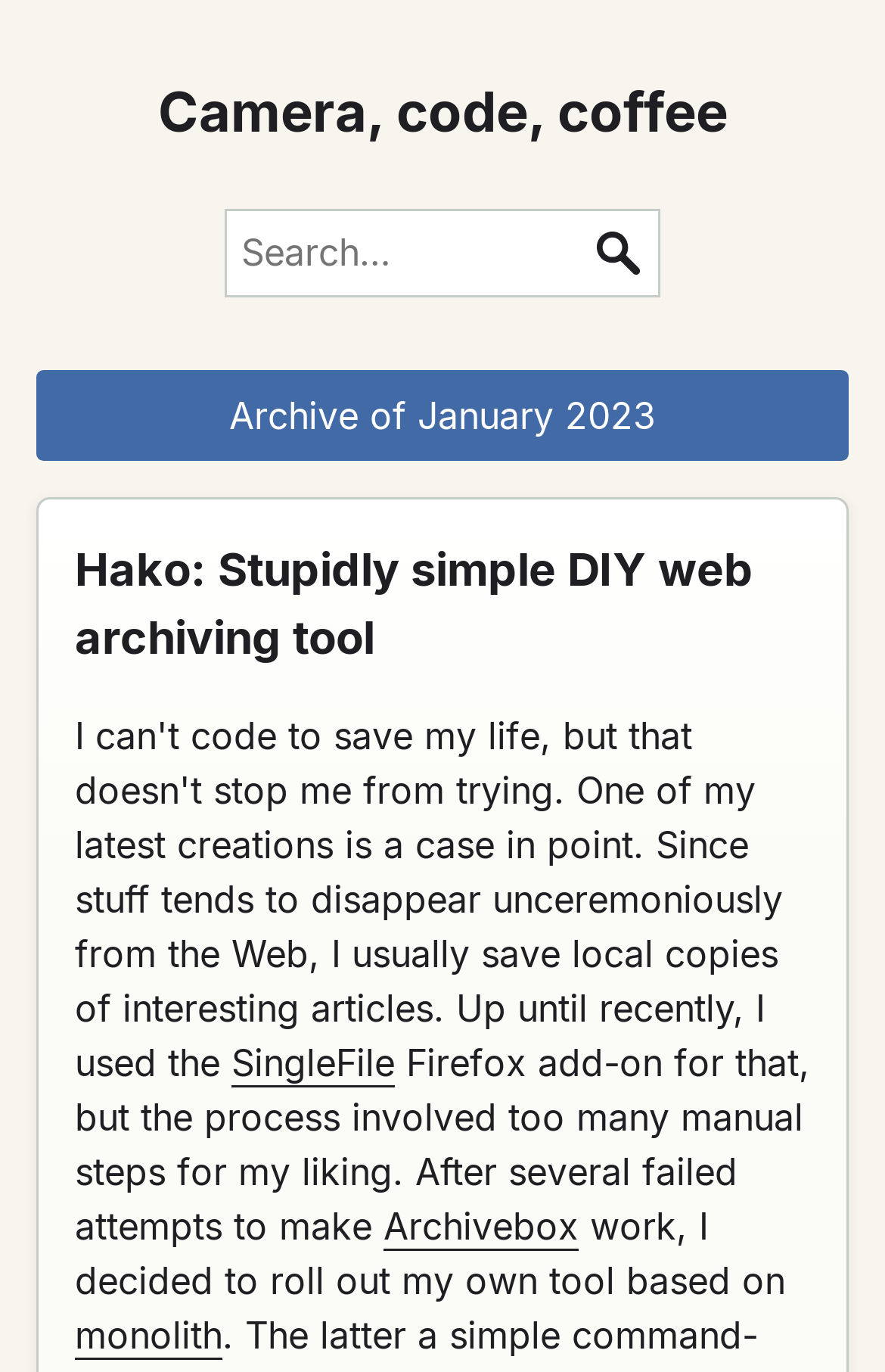Determine the bounding box coordinates for the clickable element to execute this instruction: "Read the 'Archive of January 2023'". Provide the coordinates as four float numbers between 0 and 1, i.e., [left, top, right, bottom].

[0.472, 0.286, 0.741, 0.319]